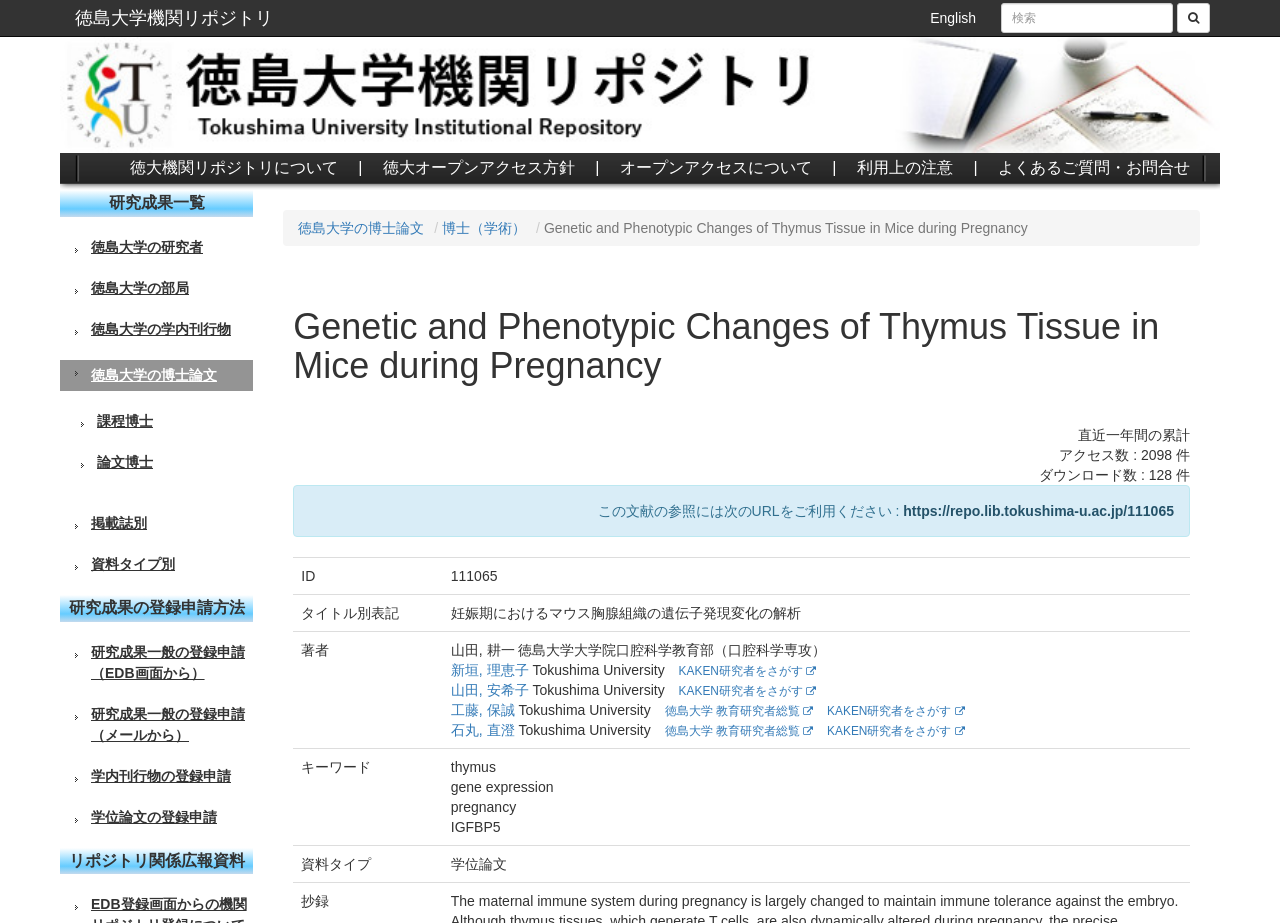Bounding box coordinates are specified in the format (top-left x, top-left y, bottom-right x, bottom-right y). All values are floating point numbers bounded between 0 and 1. Please provide the bounding box coordinate of the region this sentence describes: 徳島大学の博士論文

[0.047, 0.39, 0.198, 0.423]